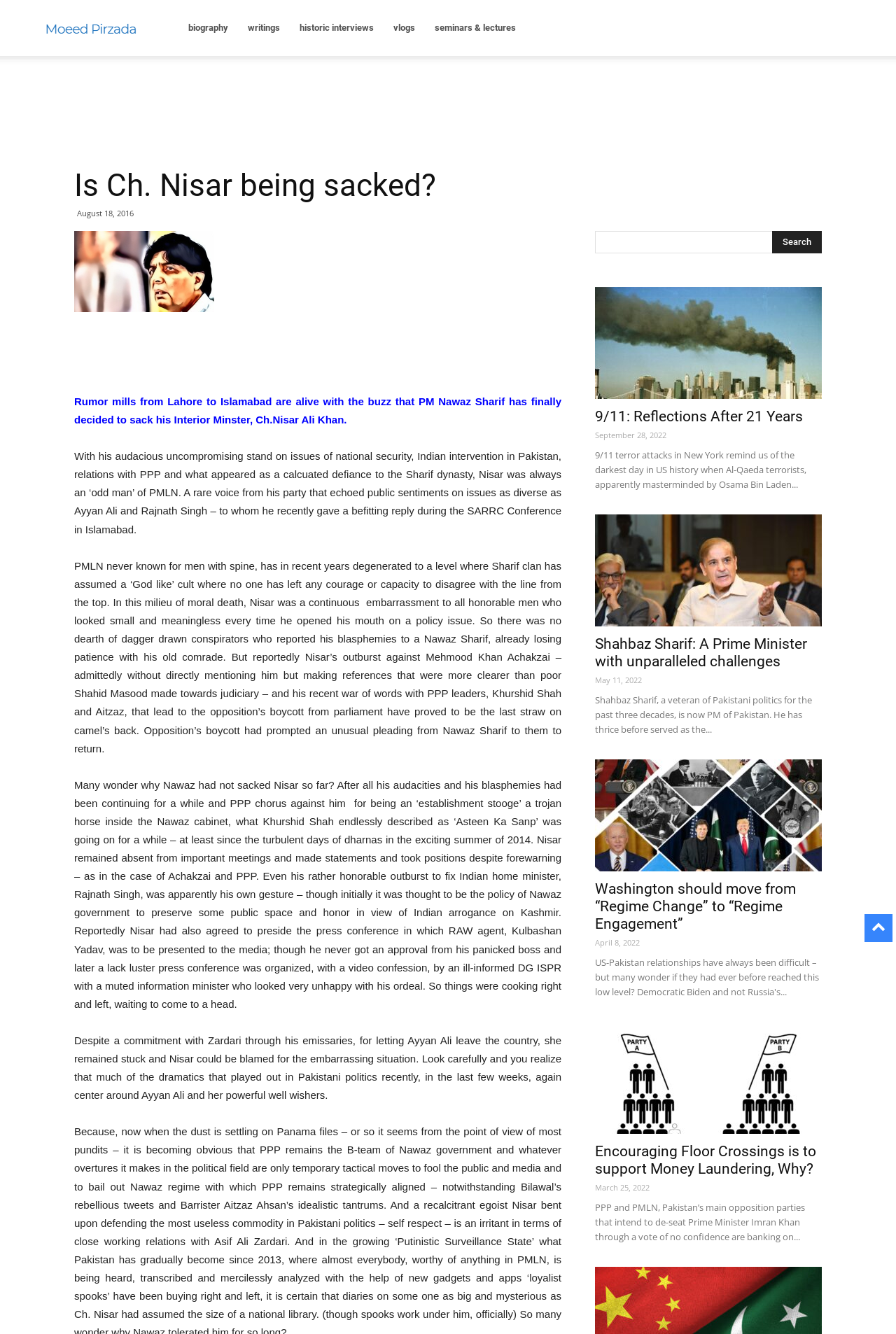Please determine the bounding box coordinates of the element to click on in order to accomplish the following task: "View historic interviews". Ensure the coordinates are four float numbers ranging from 0 to 1, i.e., [left, top, right, bottom].

[0.323, 0.0, 0.428, 0.042]